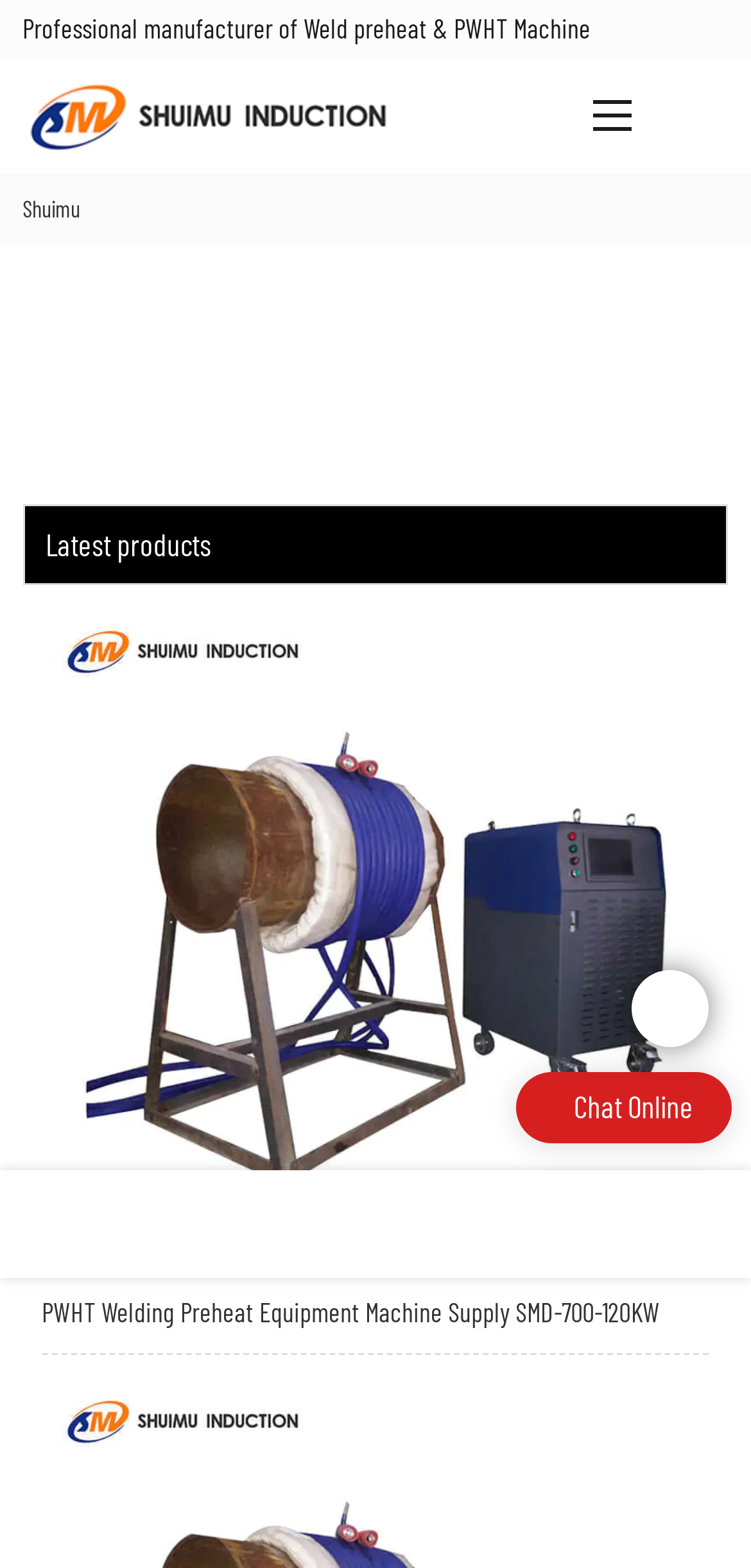What is the company name?
Based on the image, answer the question with a single word or brief phrase.

Shuimu